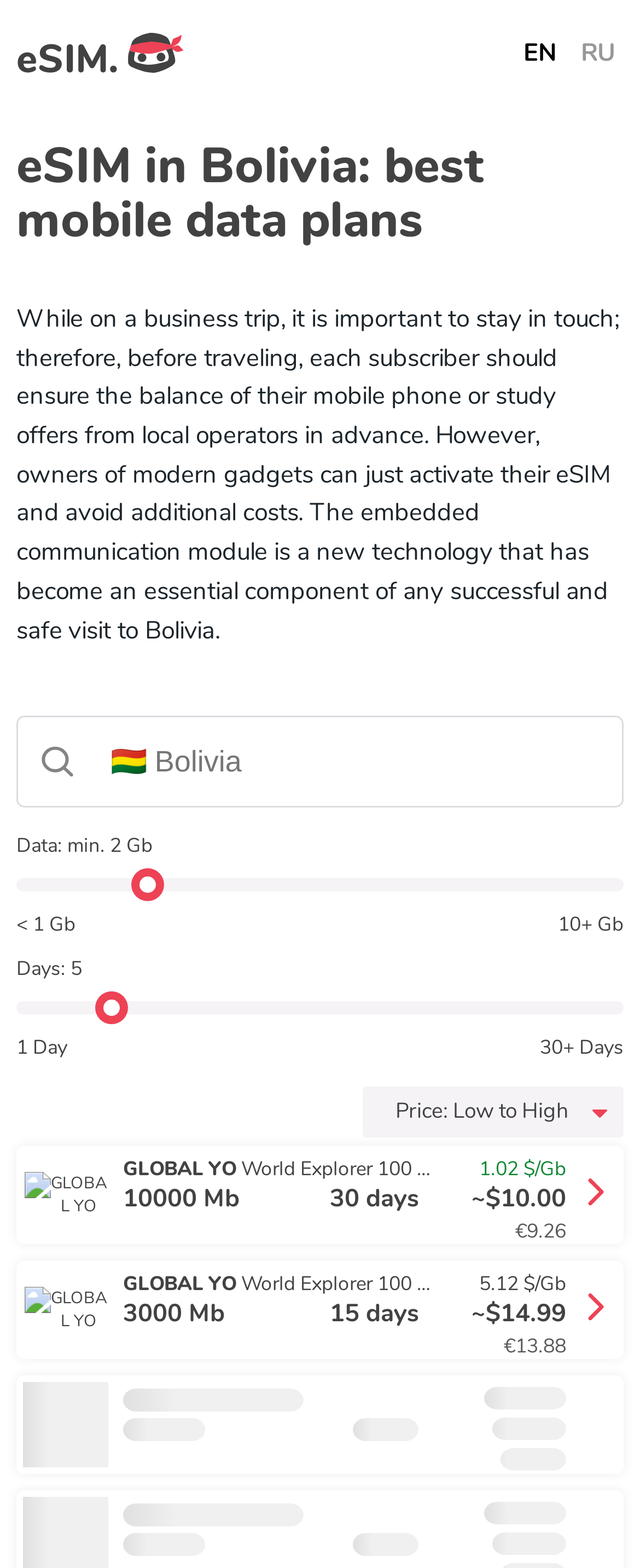Provide a comprehensive description of the webpage.

This webpage is about eSIM operators and data plans in Bolivia. At the top, there is a logo and a navigation menu with links to switch between languages, including English and Russian. Below the navigation menu, there is a heading that reads "eSIM in Bolivia: best mobile data plans". 

Following the heading, there is a paragraph of text that explains the importance of staying in touch while traveling and how eSIM can help avoid additional costs. To the right of the paragraph, there is an image. 

Below the paragraph, there is a search bar with a label "Search country" and a dropdown menu. The search bar is currently set to "Bolivia". There are also filters to search by data and days, with options to select from a dropdown menu.

The main content of the webpage is a list of data plans, each with details such as the provider, data amount, duration, and price. There are three data plans listed, each with a "See deal" link. The first plan is the "World Explorer 100 - 30 Days - 10 GB" plan, which costs $10.00 or €9.26. The second plan is the "World Explorer 100 - 15 Days - 3 GB" plan, which costs $14.99 or €13.88. 

Throughout the webpage, there are several images, including flags and logos of providers. At the bottom of the webpage, there are loading interface images, indicating that more content is being loaded.